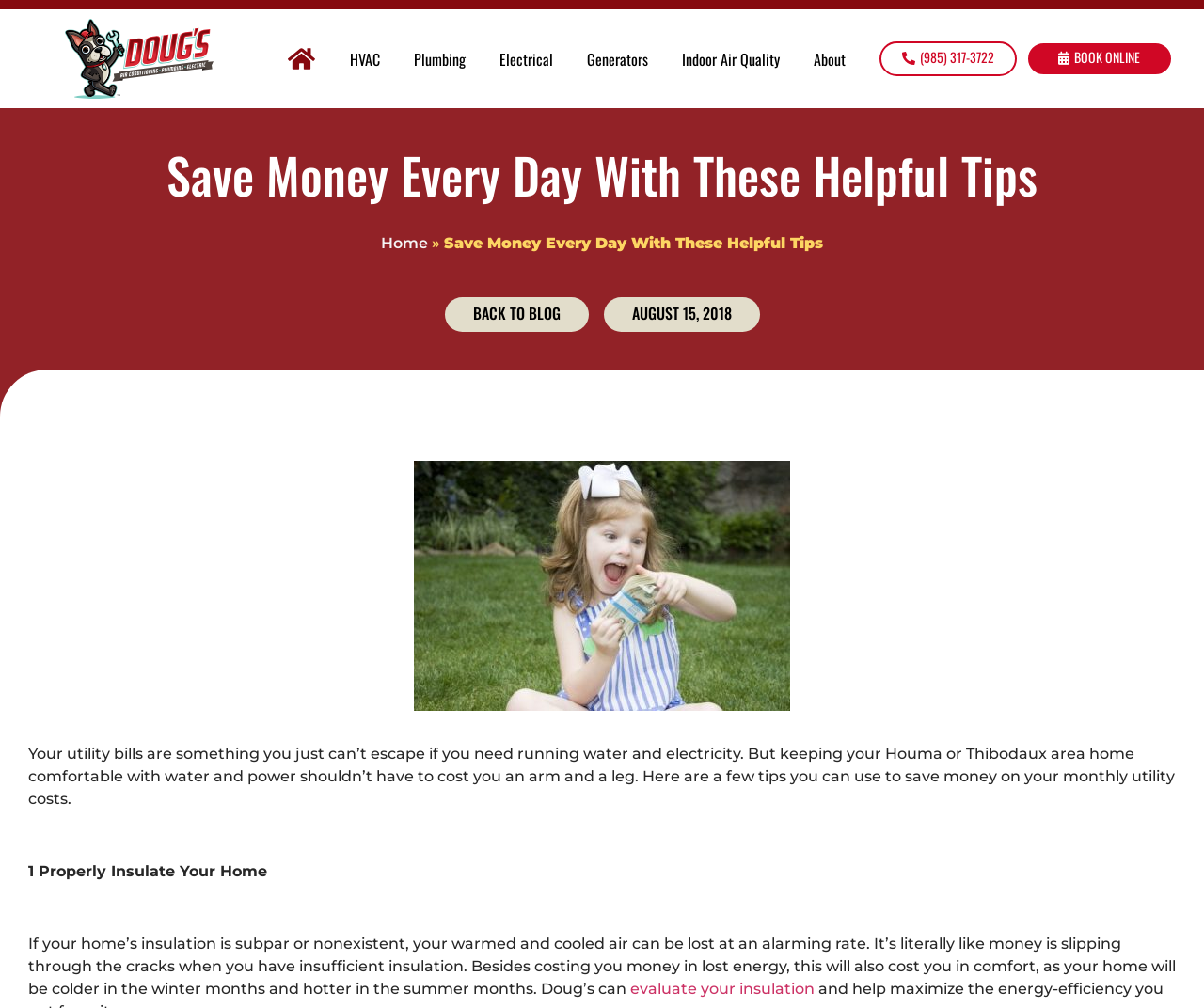Provide a thorough summary of the webpage.

This webpage is about saving money on utility bills by providing helpful tips. At the top, there is a heading that reads "Save Money Every Day With These Helpful Tips". Below the heading, there are several links to different services, including HVAC, Plumbing, Electrical, Generators, and Indoor Air Quality, which are aligned horizontally and take up about half of the screen width. 

To the right of these links, there is a phone number and a "BOOK ONLINE" button. Above these links, there is a smaller link to "New HVAC Plumbing Client Special in Thibodaux and Houma LA" with a corresponding image. 

On the left side of the page, there is a navigation menu with links to "Home" and "BACK TO BLOG", along with a date "AUGUST 15, 2018". Below the navigation menu, there is a large image of a little girl holding money.

The main content of the page starts below the image, with a paragraph of text that explains the importance of saving money on utility bills. The text is followed by a series of tips, with the first tip being "Properly Insulate Your Home". This tip is explained in a few sentences, and there is a link to "evaluate your insulation" at the end of the tip.